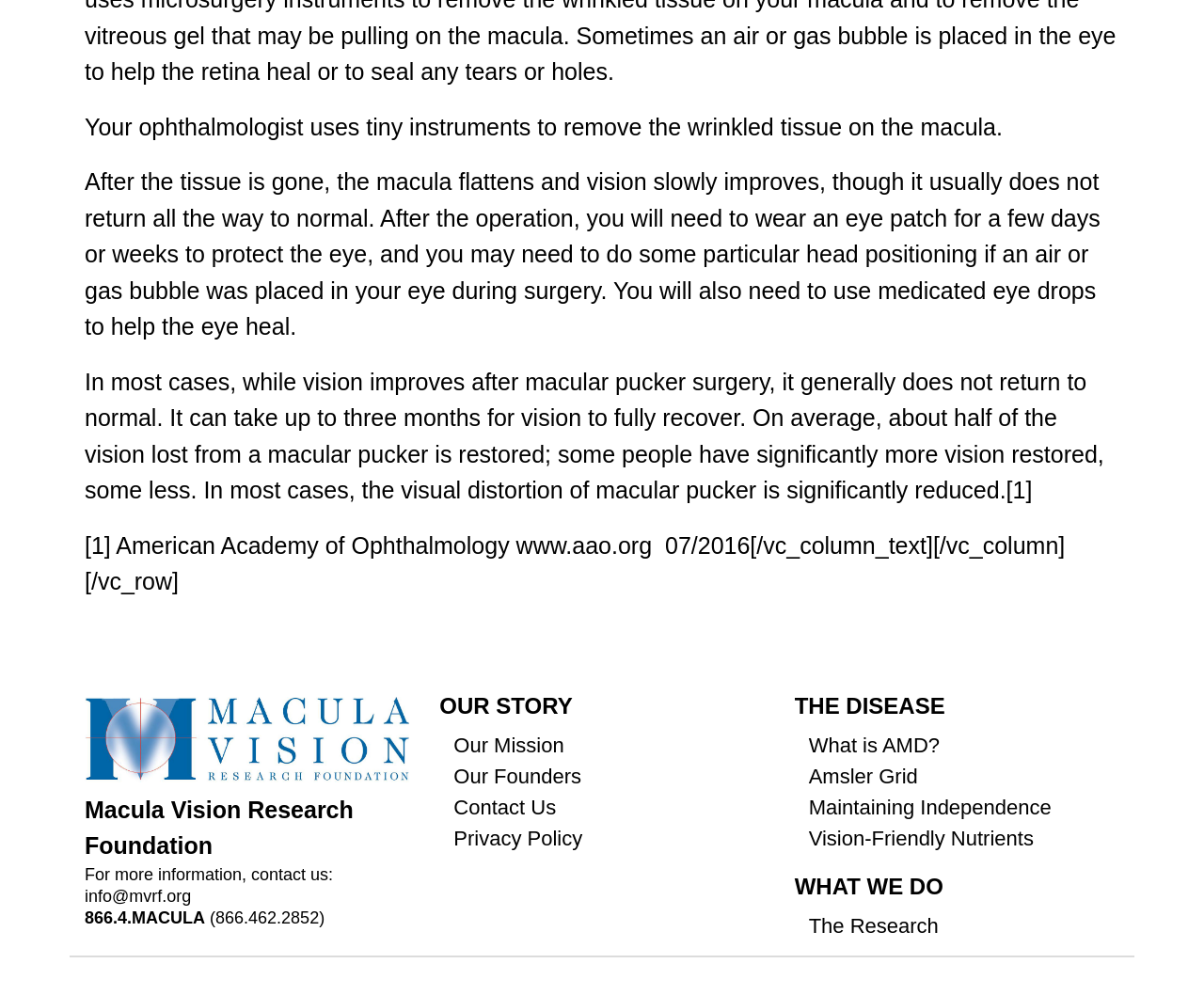Please respond in a single word or phrase: 
What is the purpose of macular pucker surgery?

To improve vision